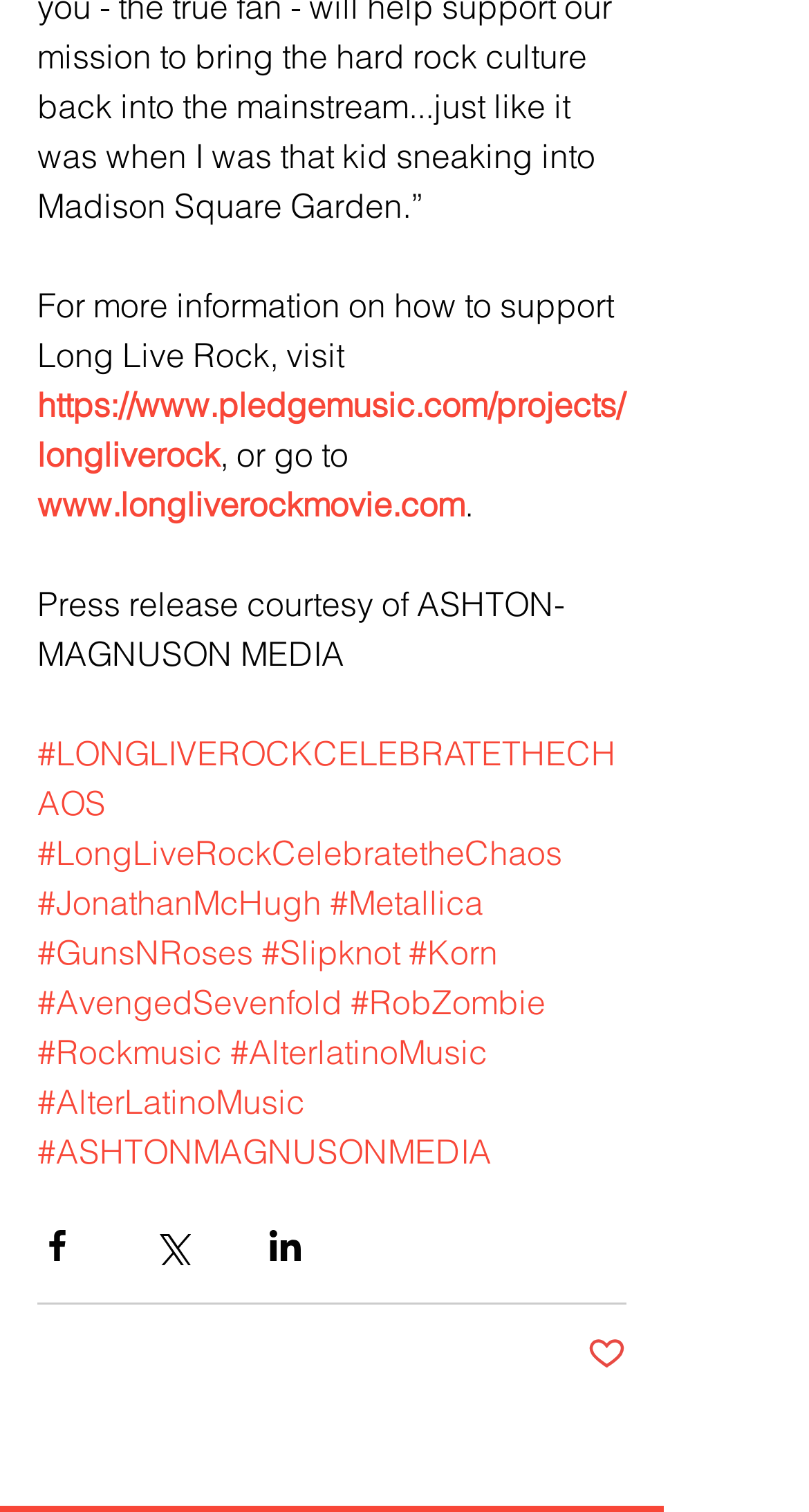Identify the bounding box coordinates of the clickable region to carry out the given instruction: "Post a like".

[0.726, 0.881, 0.774, 0.91]